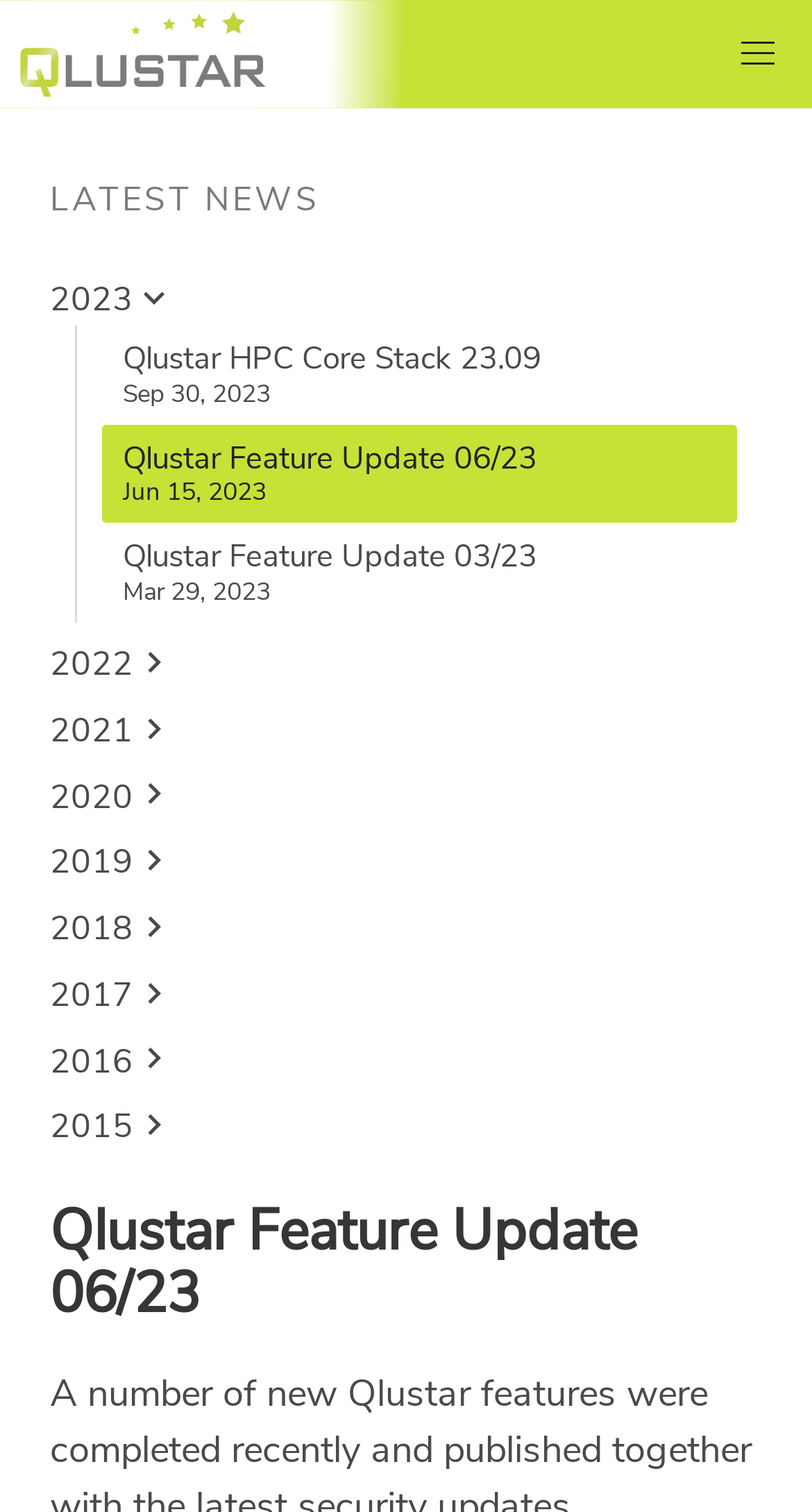Generate a thorough explanation of the webpage's elements.

The webpage is about Qlustar feature updates, with a focus on the latest updates and security patches. At the top left, there is a link, and to the right of it, a menu button is located. Below these elements, a section titled "LATEST NEWS" is displayed. 

Under the "LATEST NEWS" section, there are three links to news articles, listed in a vertical column. The first link is to "Qlustar HPC Core Stack 23.09" published on September 30, 2023. Below it, the second link is to "Qlustar Feature Update 06/23" published on June 15, 2023, which is the same title as the webpage. The third link is to "Qlustar Feature Update 03/23" published on March 29, 2023. 

At the bottom of the page, there is a heading that repeats the title "Qlustar Feature Update 06/23".